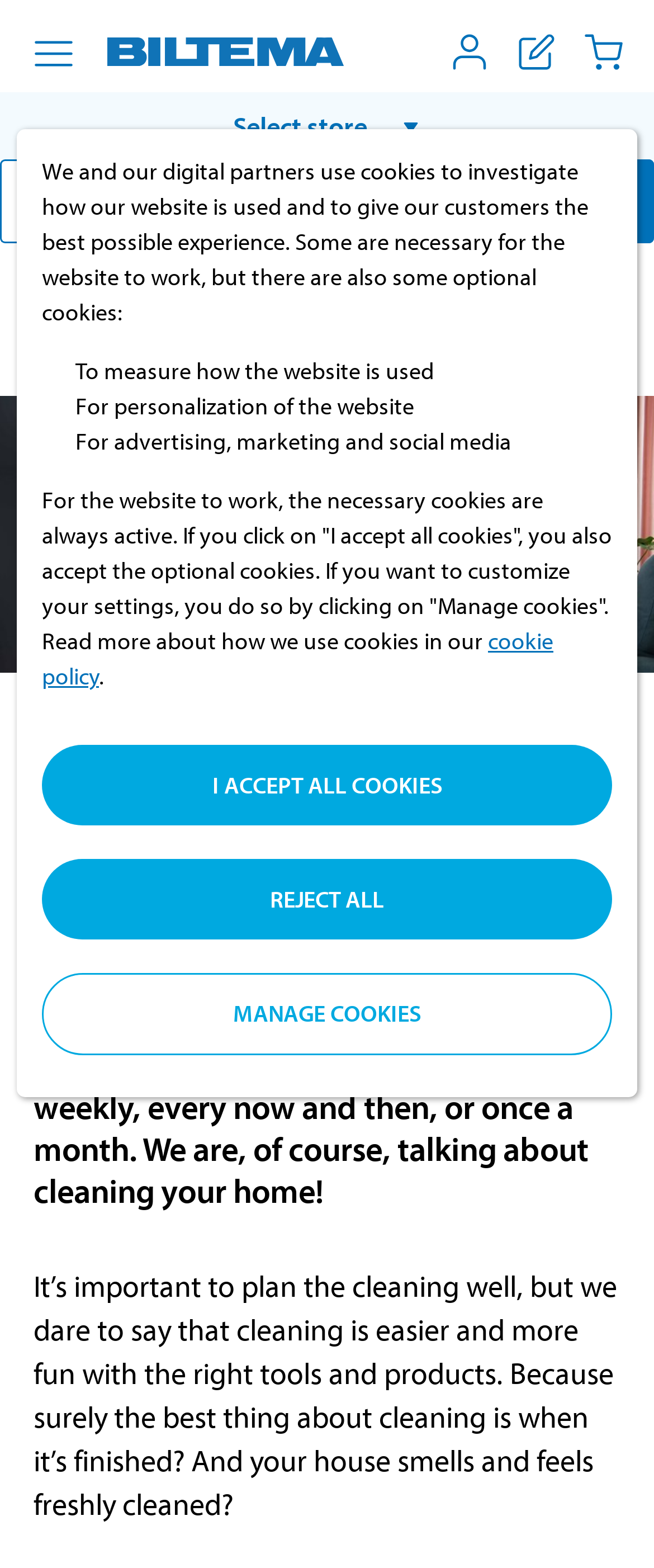Please locate and retrieve the main header text of the webpage.

Spotless Cleaning Results – how to clean like a pro